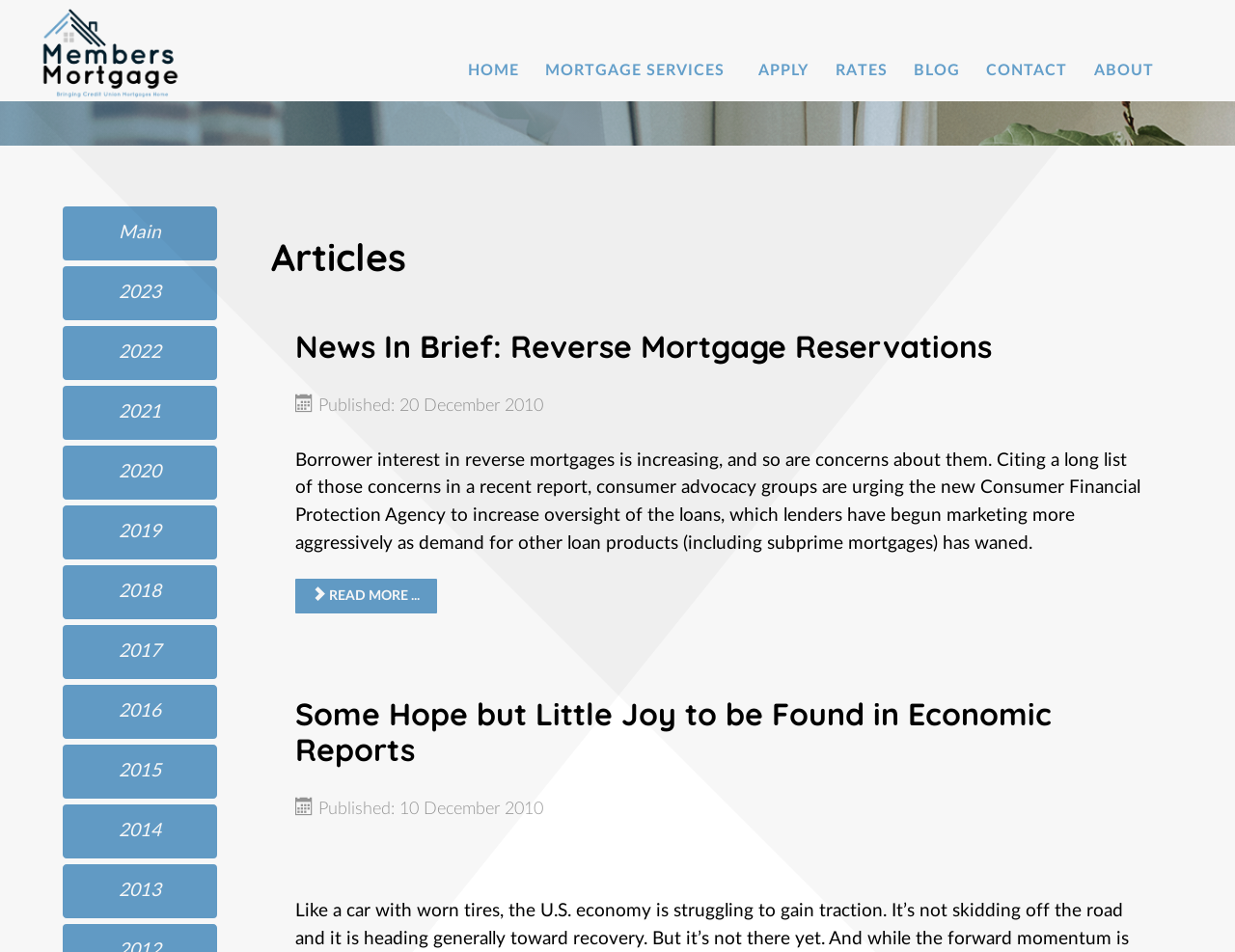Provide a thorough description of this webpage.

The webpage appears to be a blog or news archive page, with a focus on mortgage-related topics. At the top, there is a navigation menu with links to "HOME", "APPLY", "RATES", "BLOG", "CONTACT", and "ABOUT". Below this menu, there is a heading titled "Archive" with links to various years, ranging from 2010 to 2023.

The main content of the page is divided into two sections. The left section contains a list of article titles, including "News In Brief: Reverse Mortgage Reservations" and "Some Hope but Little Joy to be Found in Economic Reports". Each article title is a link, and below each title, there is a brief summary or excerpt from the article. The summaries are followed by a "READ MORE..." link.

The right section of the page appears to be empty, with no visible content. There are, however, some invisible elements, including a heading titled "Articles" and a description list with no visible details.

In terms of layout, the navigation menu is positioned at the top of the page, spanning the full width. The "Archive" heading and links are positioned below the menu, also spanning the full width. The main content is divided into two sections, with the article list on the left and the empty section on the right. The article titles and summaries are stacked vertically, with each article separated by a small gap.